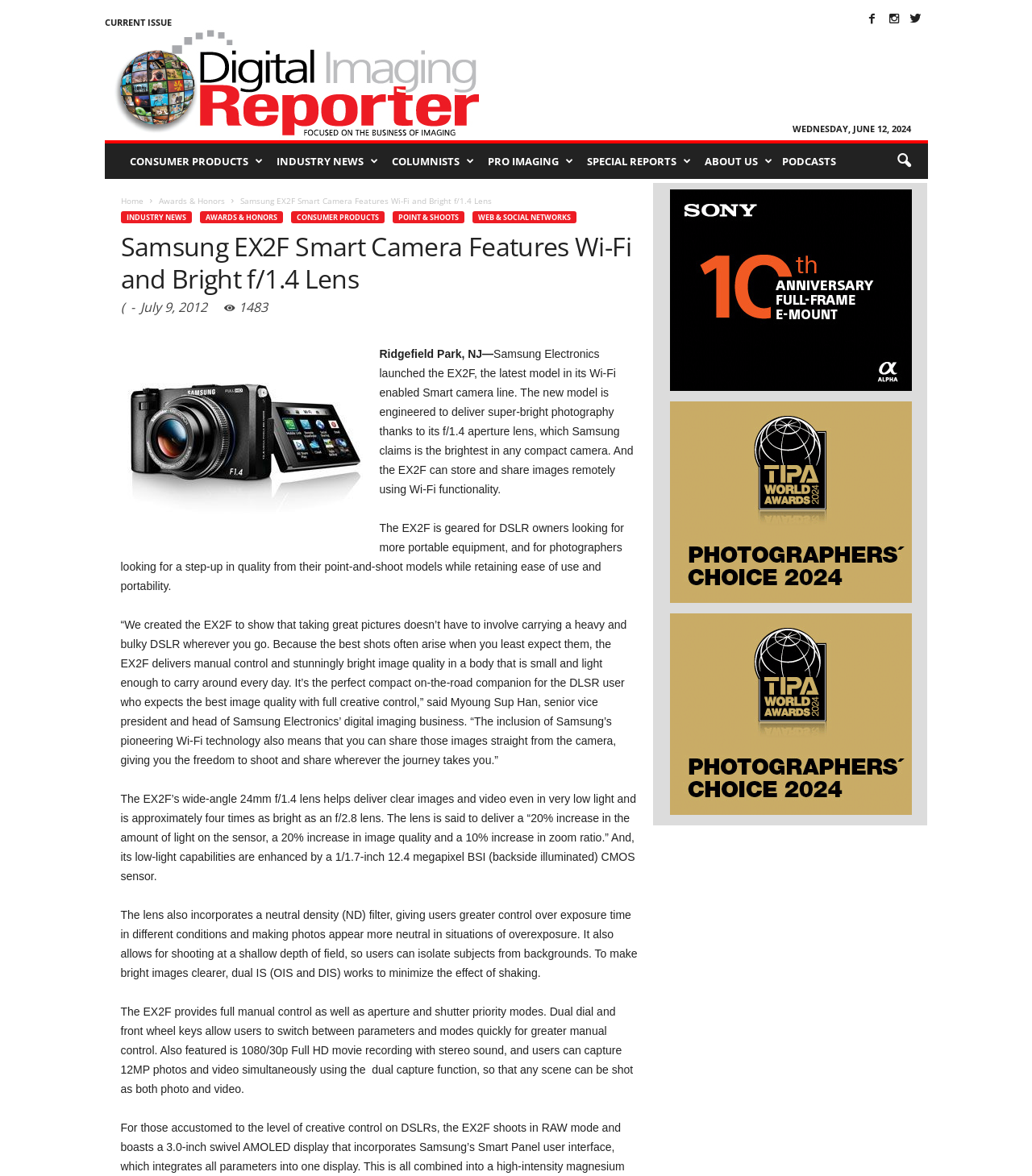What is the purpose of the neutral density filter?
Based on the image, respond with a single word or phrase.

to give users greater control over exposure time